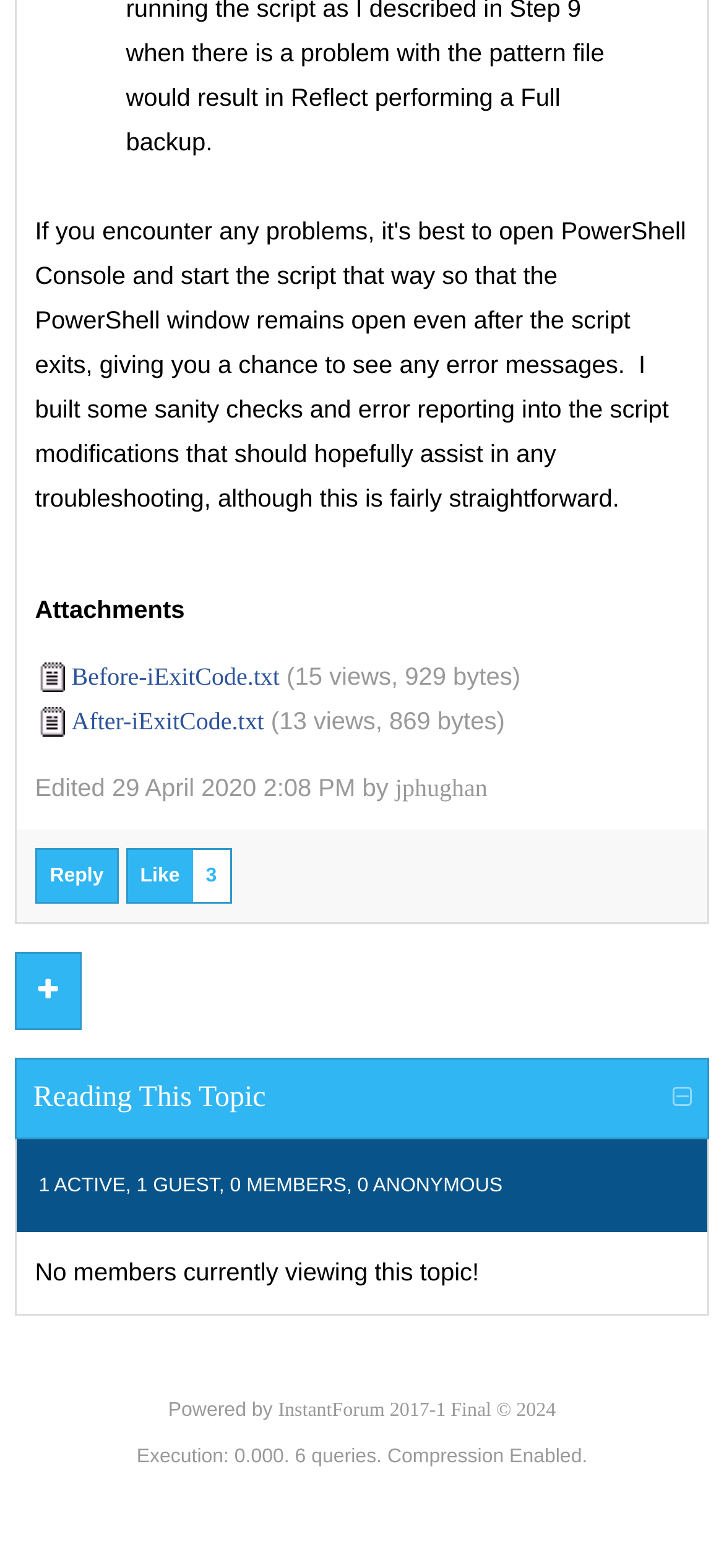Pinpoint the bounding box coordinates of the clickable element to carry out the following instruction: "Reply to the topic."

[0.048, 0.541, 0.164, 0.576]